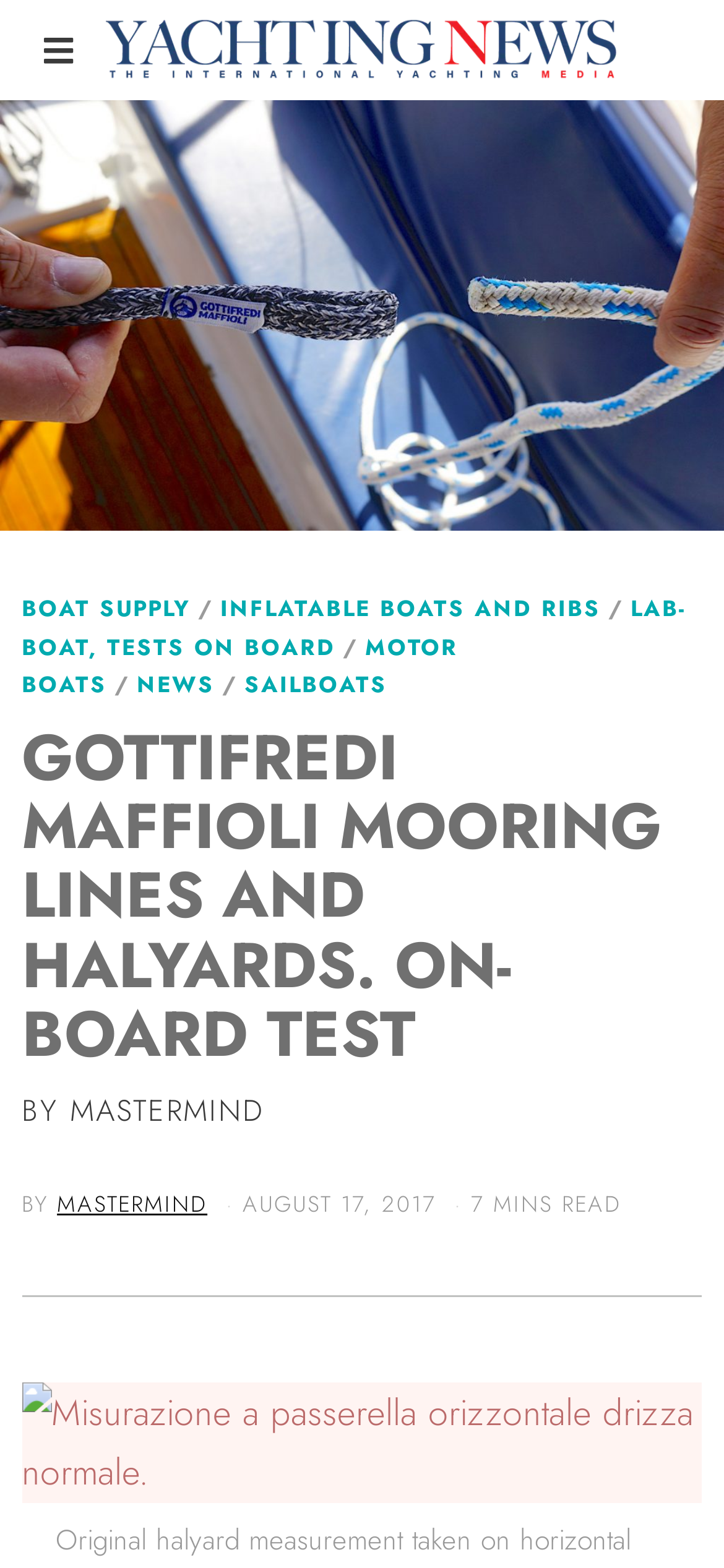Based on the provided description, "alt="Mobile Logo"", find the bounding box of the corresponding UI element in the screenshot.

[0.145, 0.011, 0.855, 0.053]